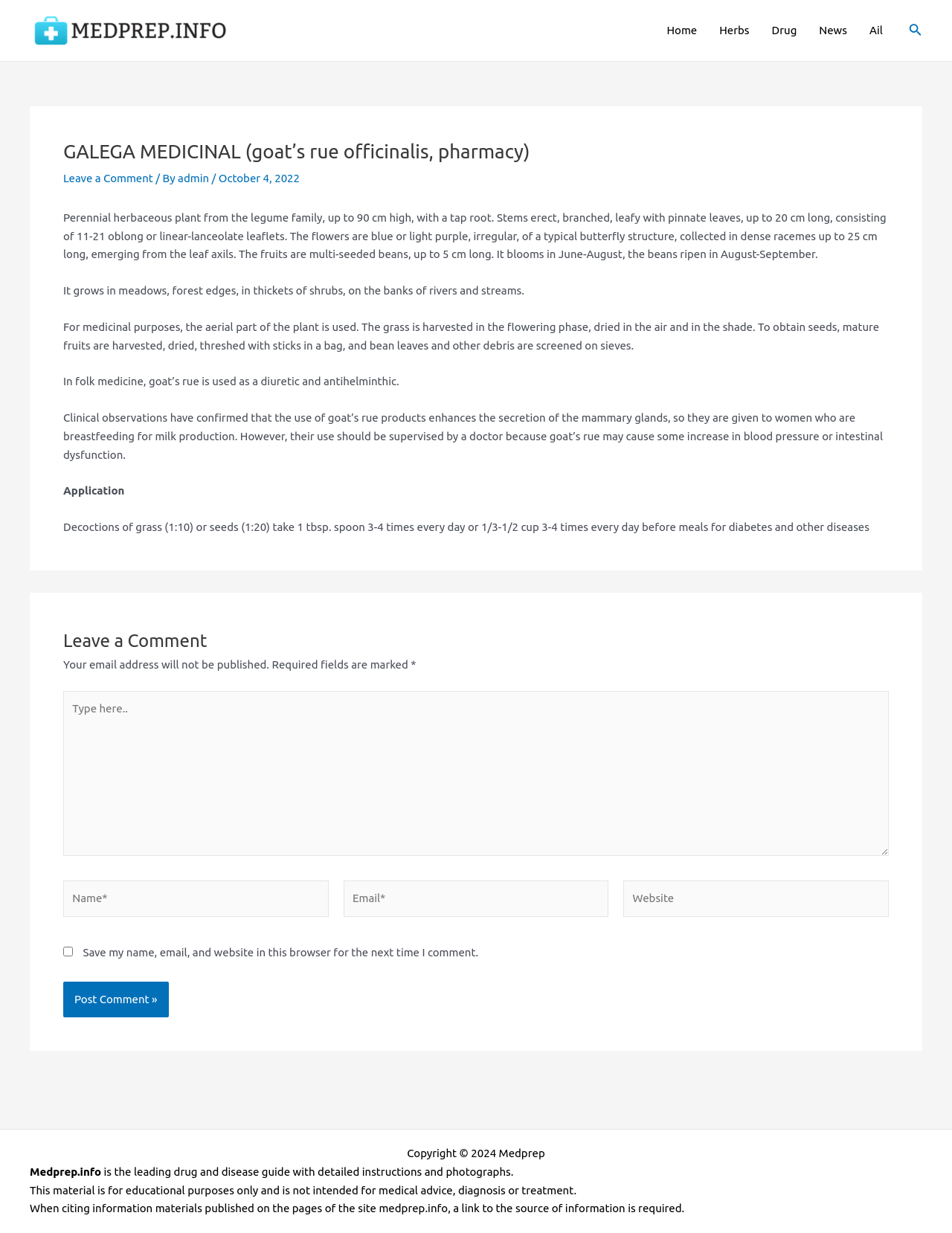What is the purpose of using goat's rue products?
Based on the visual content, answer with a single word or a brief phrase.

to enhance milk production